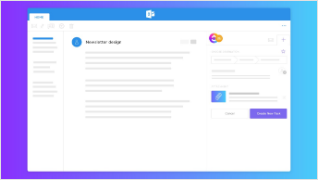Reply to the question with a single word or phrase:
What is the color scheme of the interface?

Purple to blue